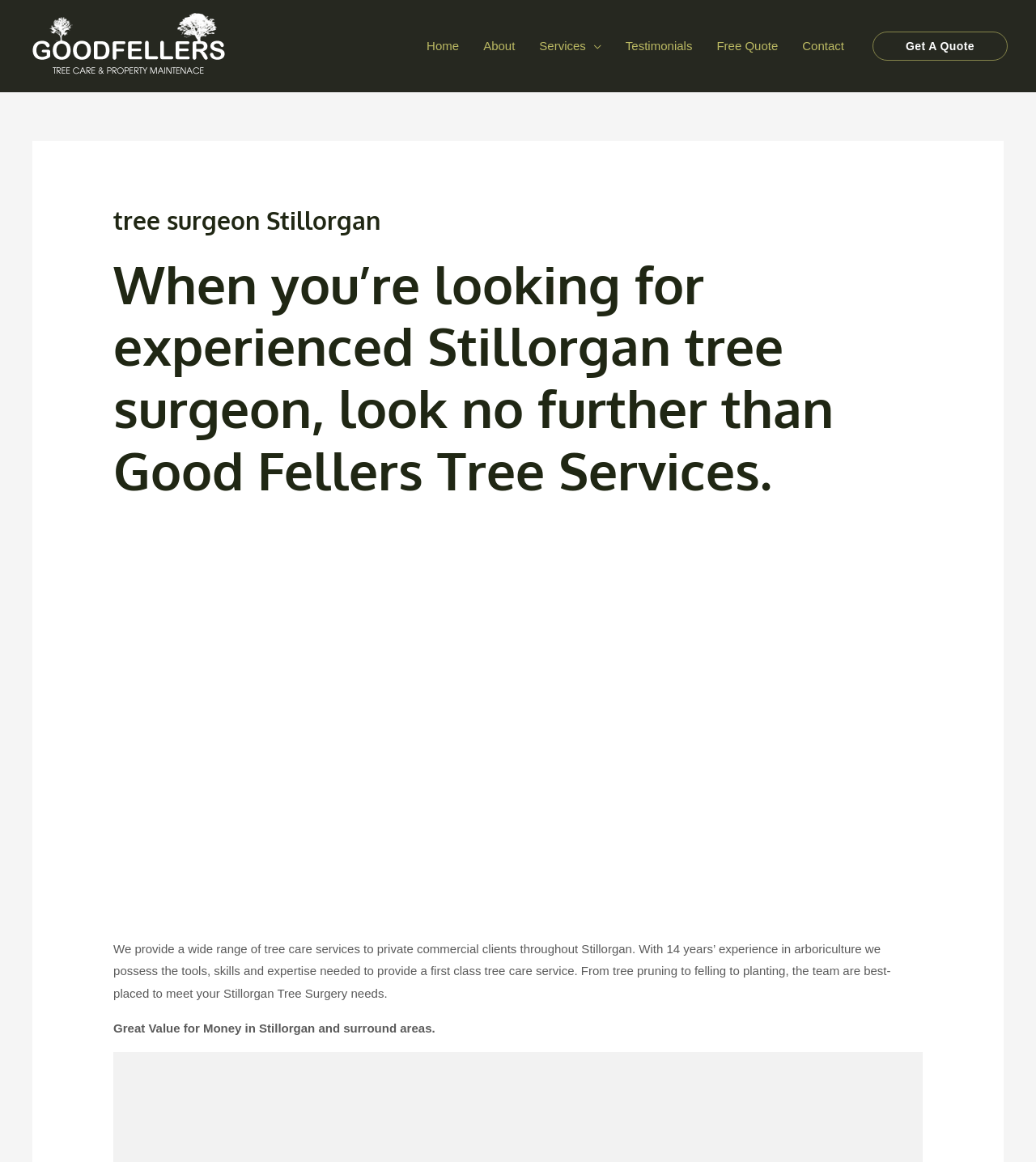What is the purpose of the 'Get A Quote' button?
Please provide a single word or phrase as the answer based on the screenshot.

To request a quote